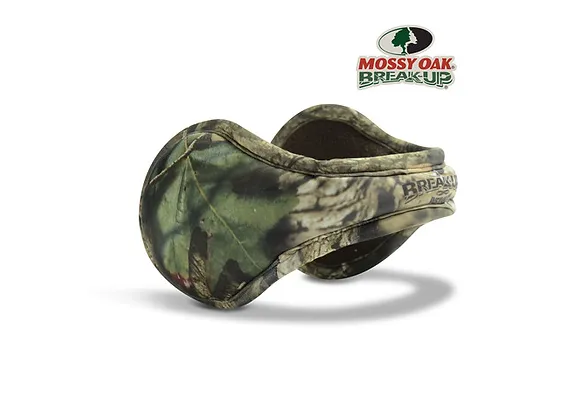What is the purpose of the fleece lining in the ear warmer?
Please provide a single word or phrase as your answer based on the image.

Warmth